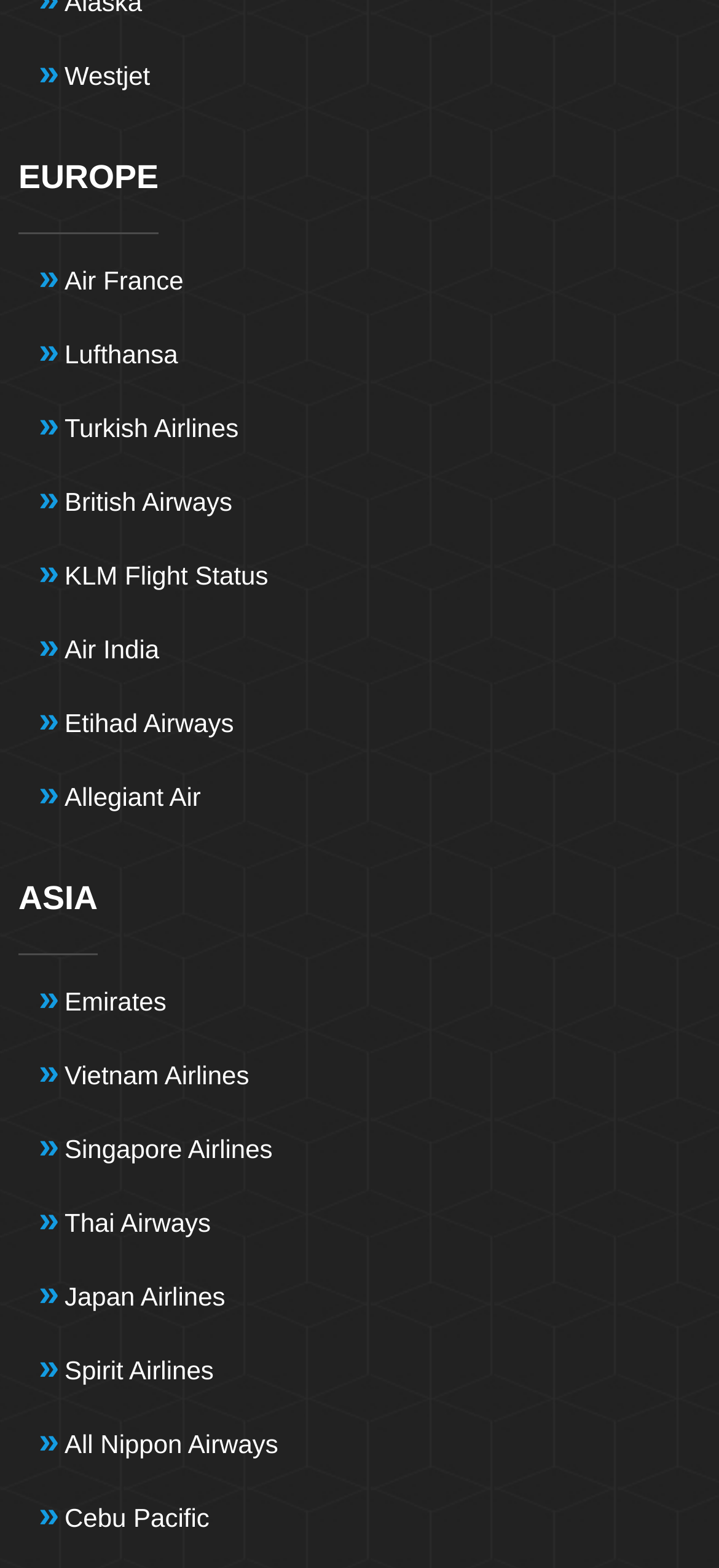Specify the bounding box coordinates of the area to click in order to follow the given instruction: "check Air France flights."

[0.09, 0.155, 0.255, 0.202]